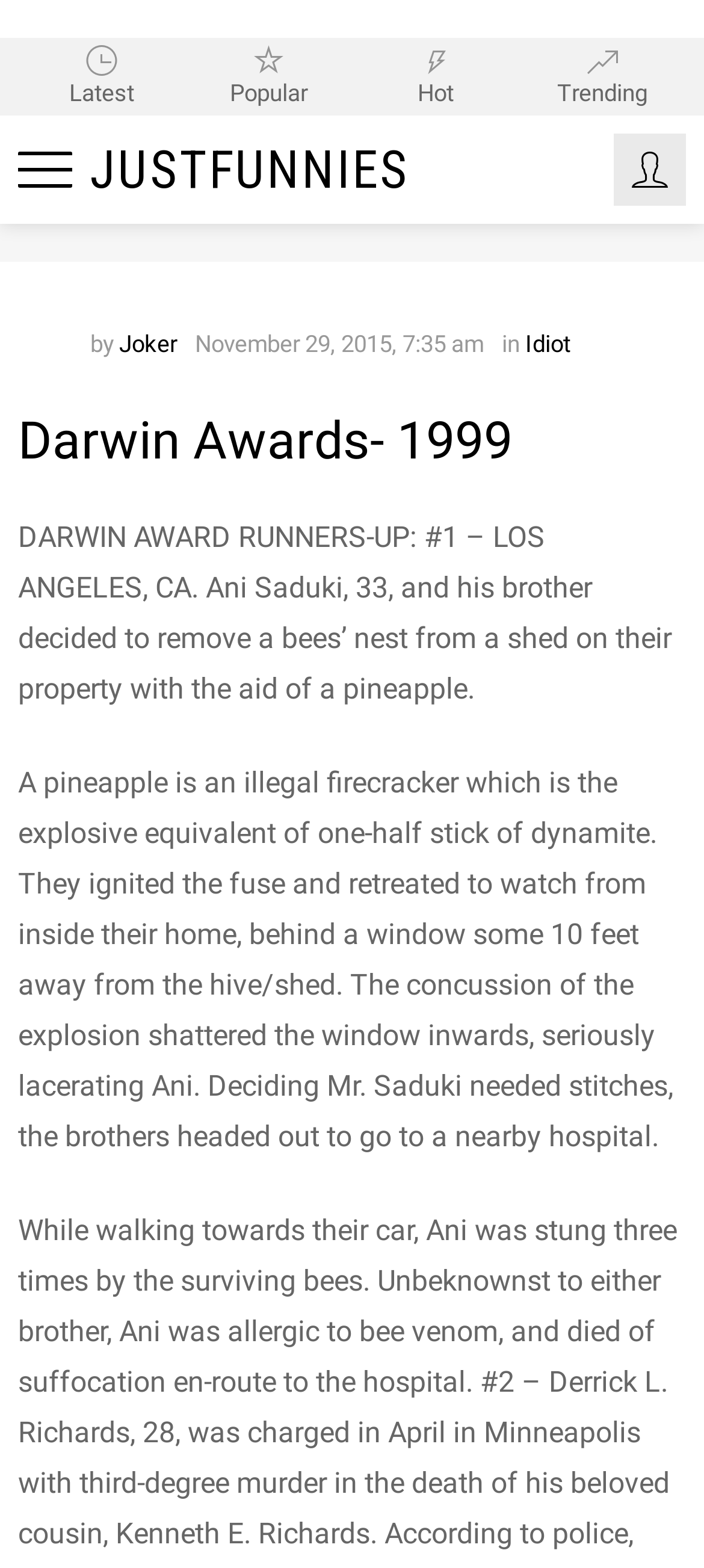What happened to Ani after the explosion?
Please provide a single word or phrase as your answer based on the image.

he was seriously lacerated